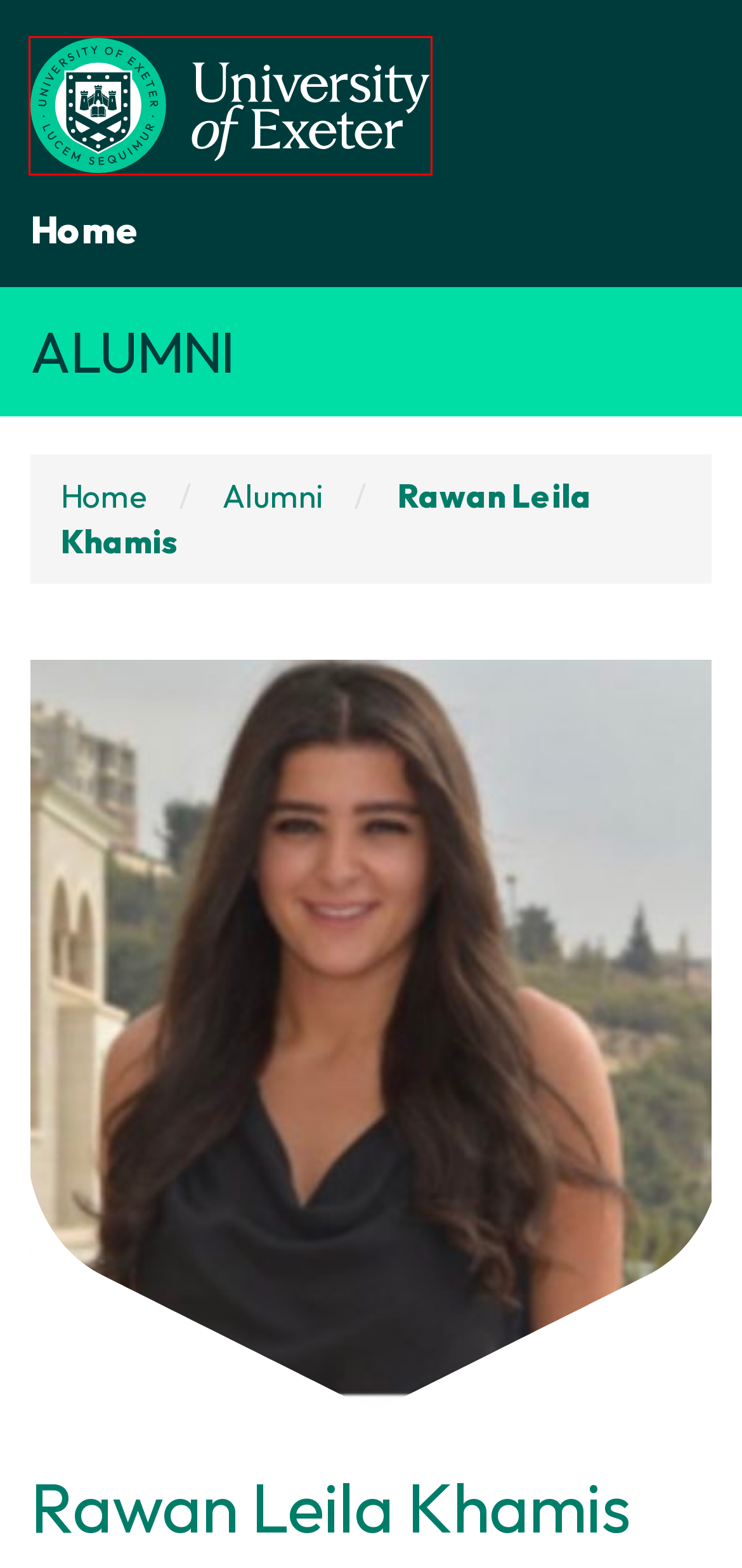You have received a screenshot of a webpage with a red bounding box indicating a UI element. Please determine the most fitting webpage description that matches the new webpage after clicking on the indicated element. The choices are:
A. Clarissa Jazzlyne Gunawan - Alumni
B. Website and cookies  | About our site | University of Exeter
C. Freedom of Information summary  | About our site | University of Exeter
D. Accessibility  | About our site | University of Exeter
E. Home - Alumni
F. Siddhartha Thyagarajan - Alumni
G. Make an information request  | About our site | University of Exeter
H. About our site  | About our site | University of Exeter

E